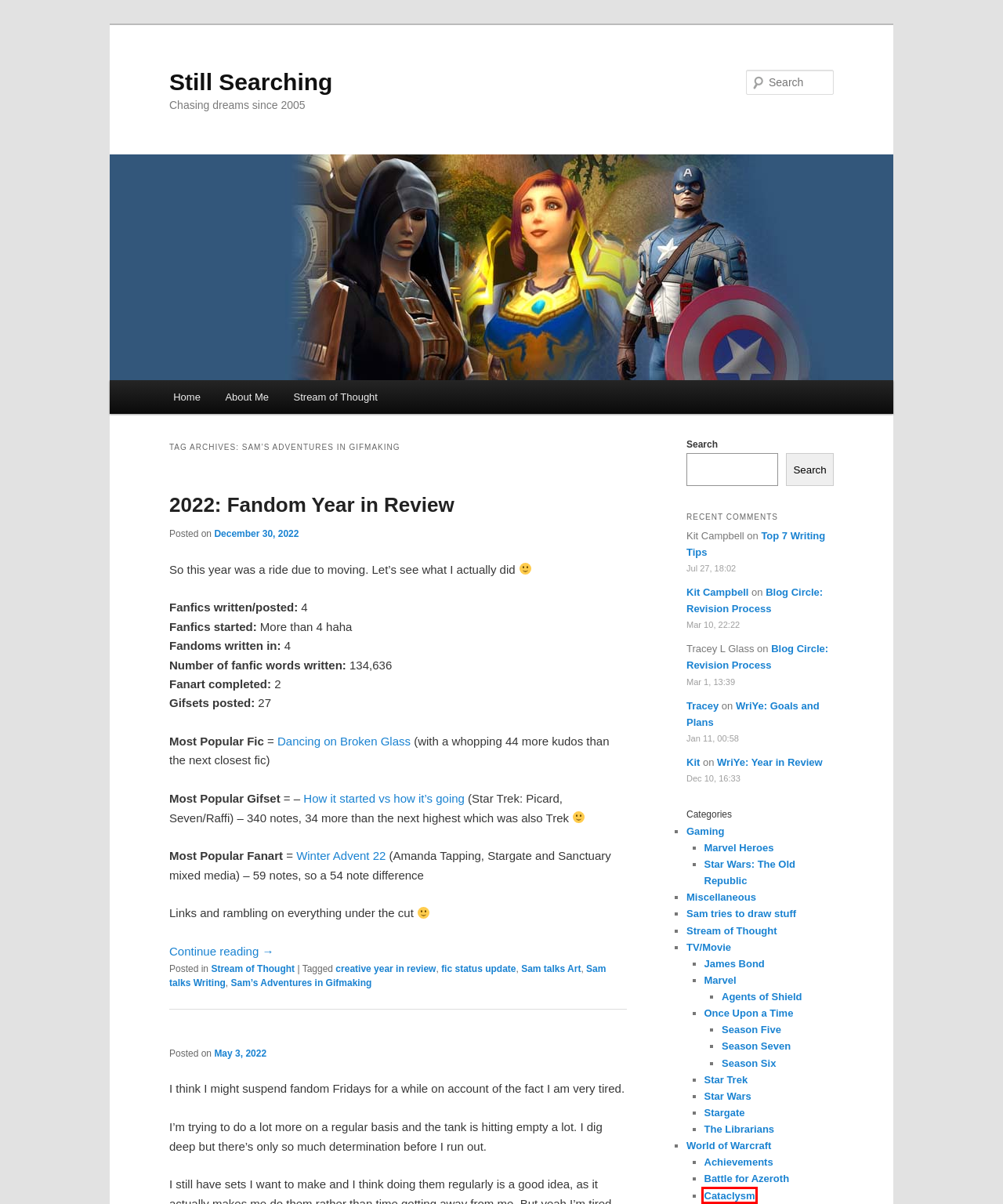You are looking at a webpage screenshot with a red bounding box around an element. Pick the description that best matches the new webpage after interacting with the element in the red bounding box. The possible descriptions are:
A. James Bond | Still Searching
B. Still Searching
C. Season Five | Still Searching
D. Season Seven | Still Searching
E. WriYe: Year in Review | Still Searching
F. 2022: Fandom Year in Review | Still Searching
G. Marvel | Still Searching
H. Cataclysm | Still Searching

H